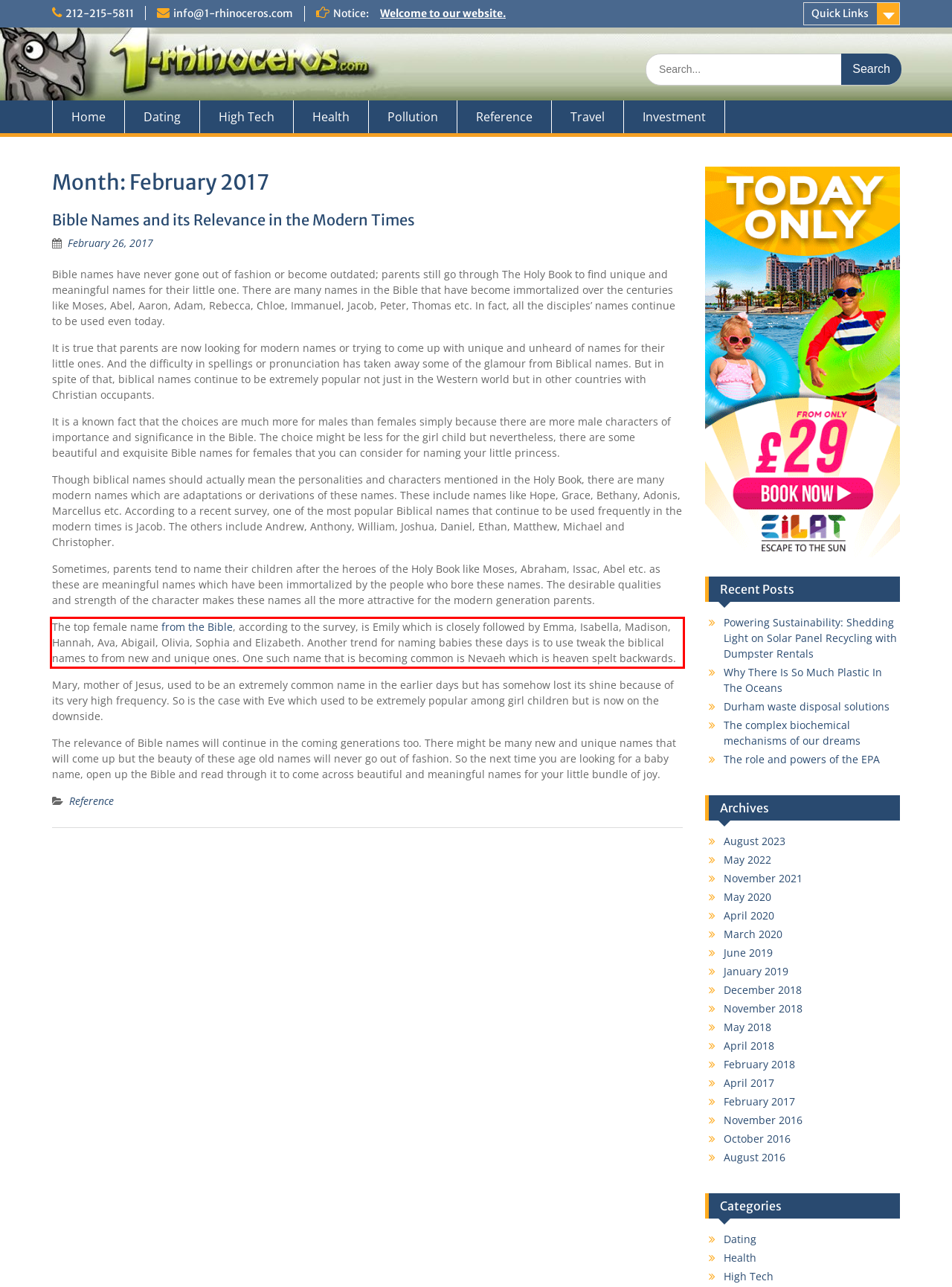Identify the text inside the red bounding box in the provided webpage screenshot and transcribe it.

The top female name from the Bible, according to the survey, is Emily which is closely followed by Emma, Isabella, Madison, Hannah, Ava, Abigail, Olivia, Sophia and Elizabeth. Another trend for naming babies these days is to use tweak the biblical names to from new and unique ones. One such name that is becoming common is Nevaeh which is heaven spelt backwards.